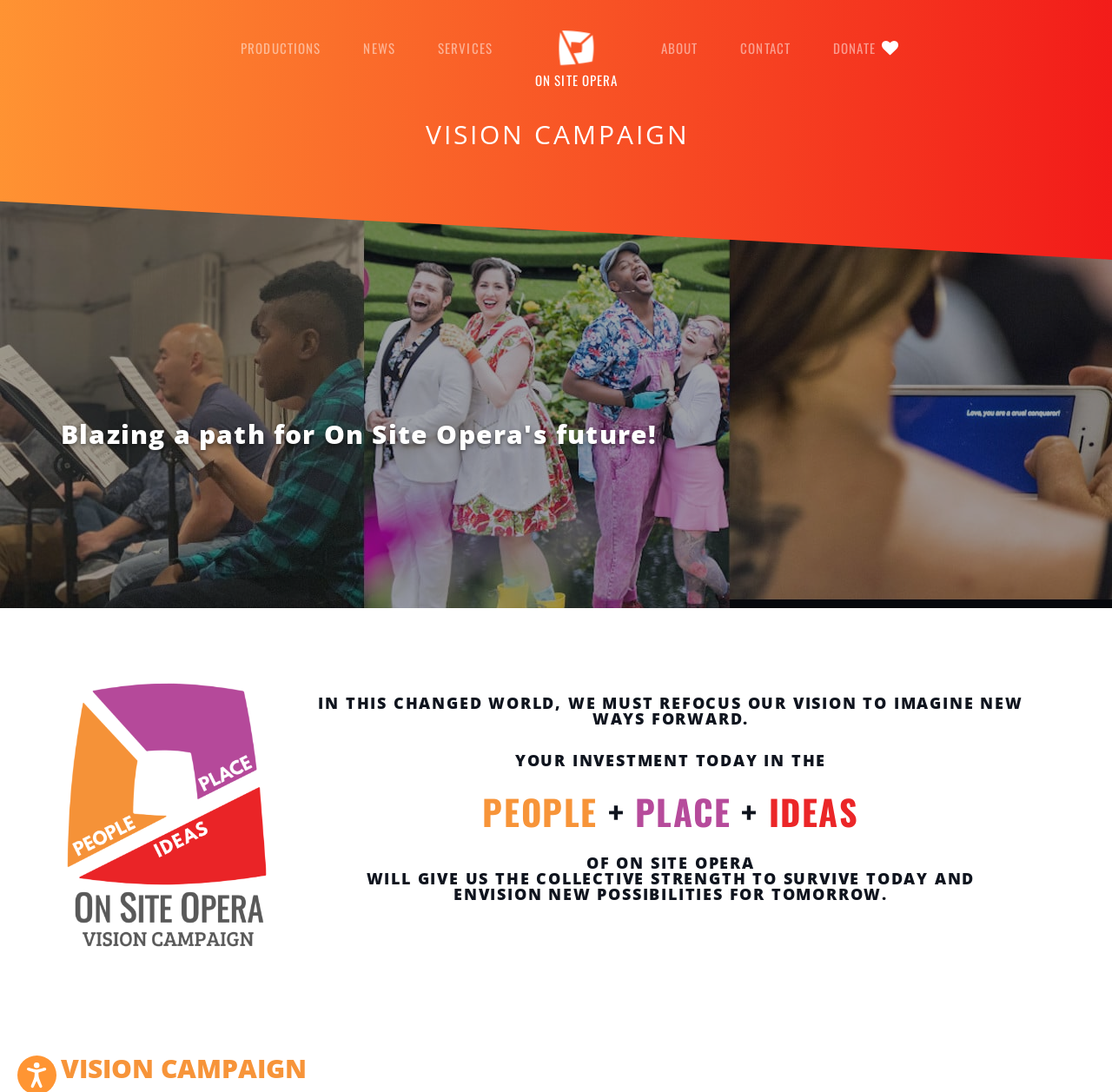Using the provided element description, identify the bounding box coordinates as (top-left x, top-left y, bottom-right x, bottom-right y). Ensure all values are between 0 and 1. Description: News

[0.313, 0.03, 0.37, 0.058]